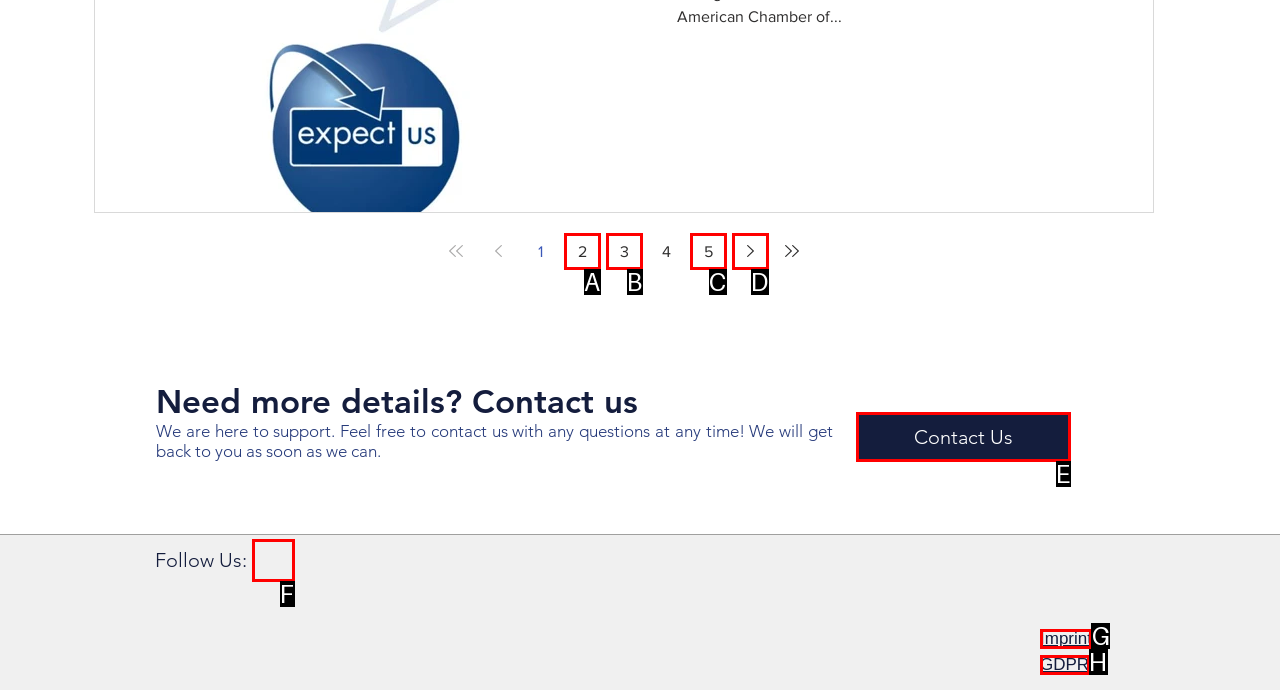Which HTML element matches the description: GDPR the best? Answer directly with the letter of the chosen option.

H